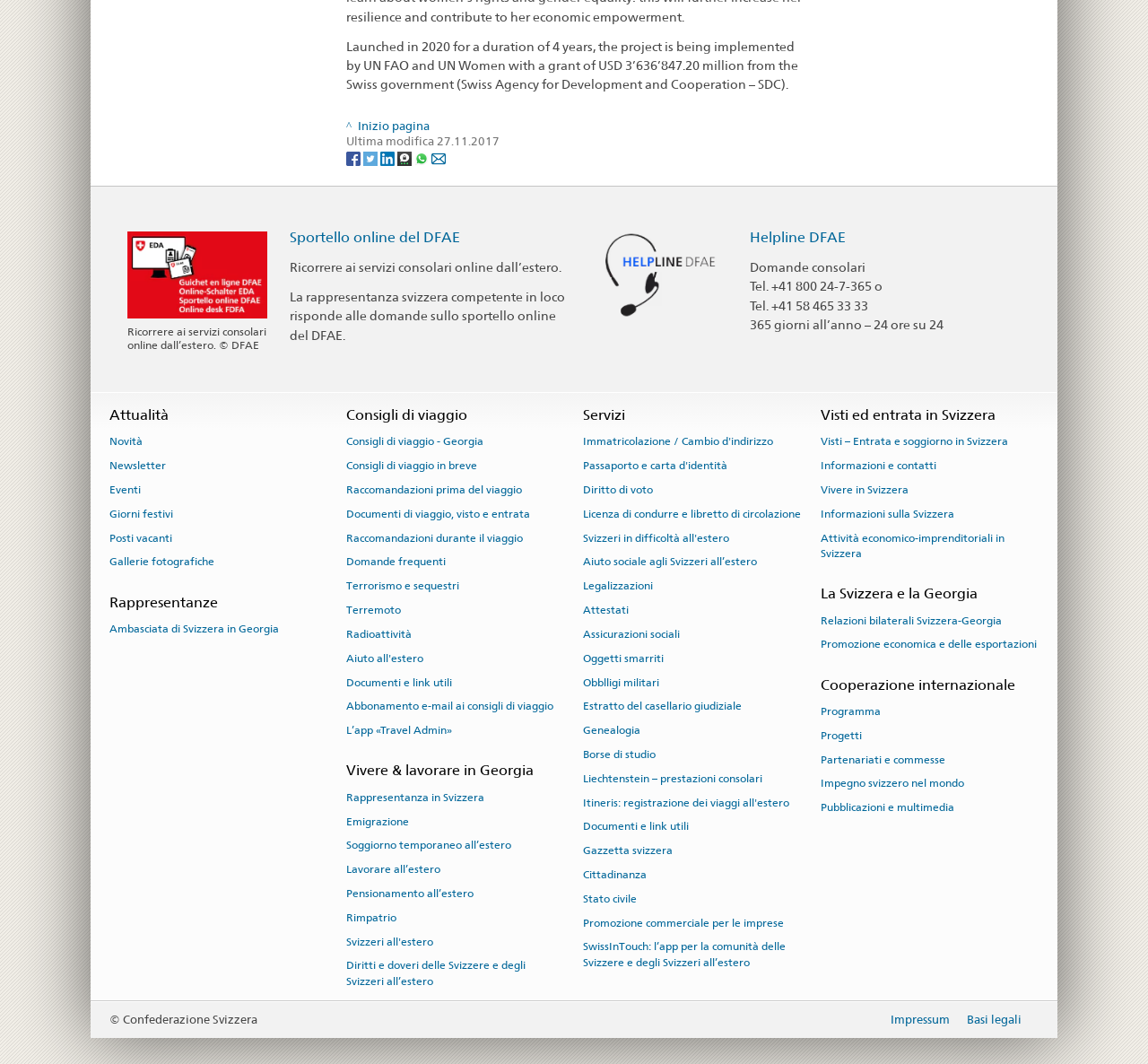Please identify the bounding box coordinates of the clickable area that will fulfill the following instruction: "Check the latest modification date". The coordinates should be in the format of four float numbers between 0 and 1, i.e., [left, top, right, bottom].

[0.302, 0.126, 0.435, 0.139]